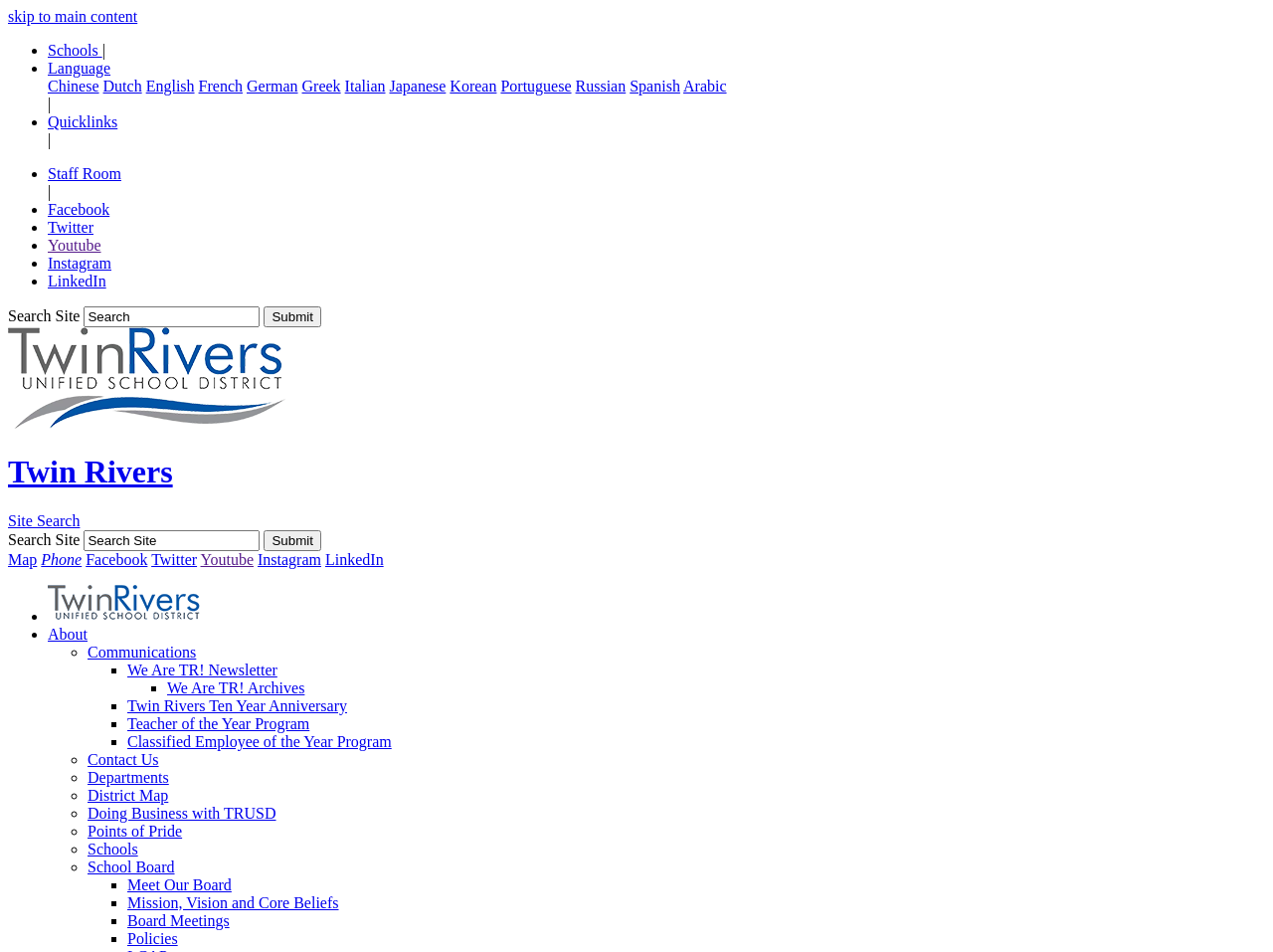Could you highlight the region that needs to be clicked to execute the instruction: "Select English language"?

[0.115, 0.082, 0.153, 0.099]